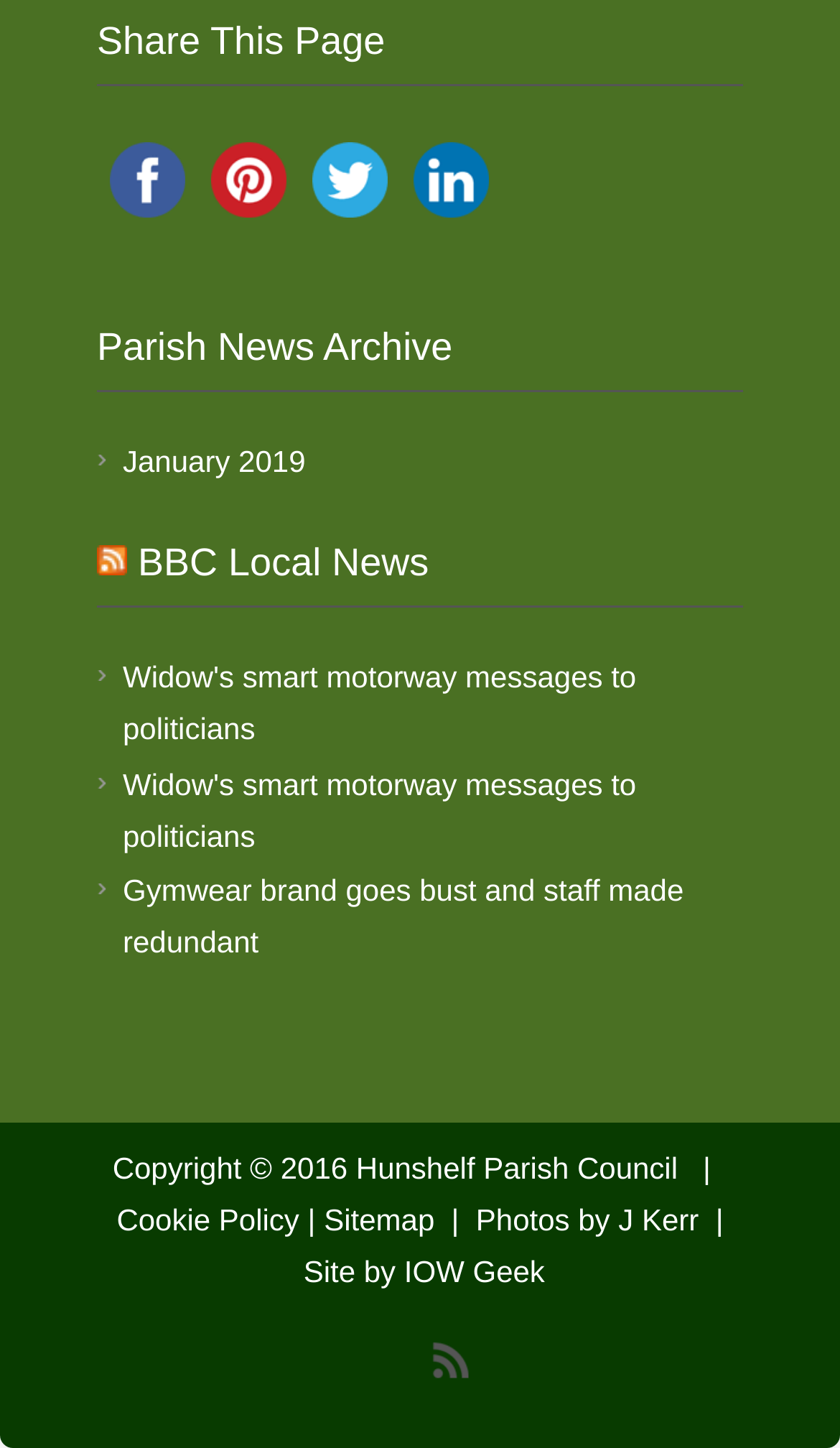Locate the bounding box coordinates of the area you need to click to fulfill this instruction: 'Subscribe to RSS'. The coordinates must be in the form of four float numbers ranging from 0 to 1: [left, top, right, bottom].

[0.487, 0.911, 0.59, 0.971]